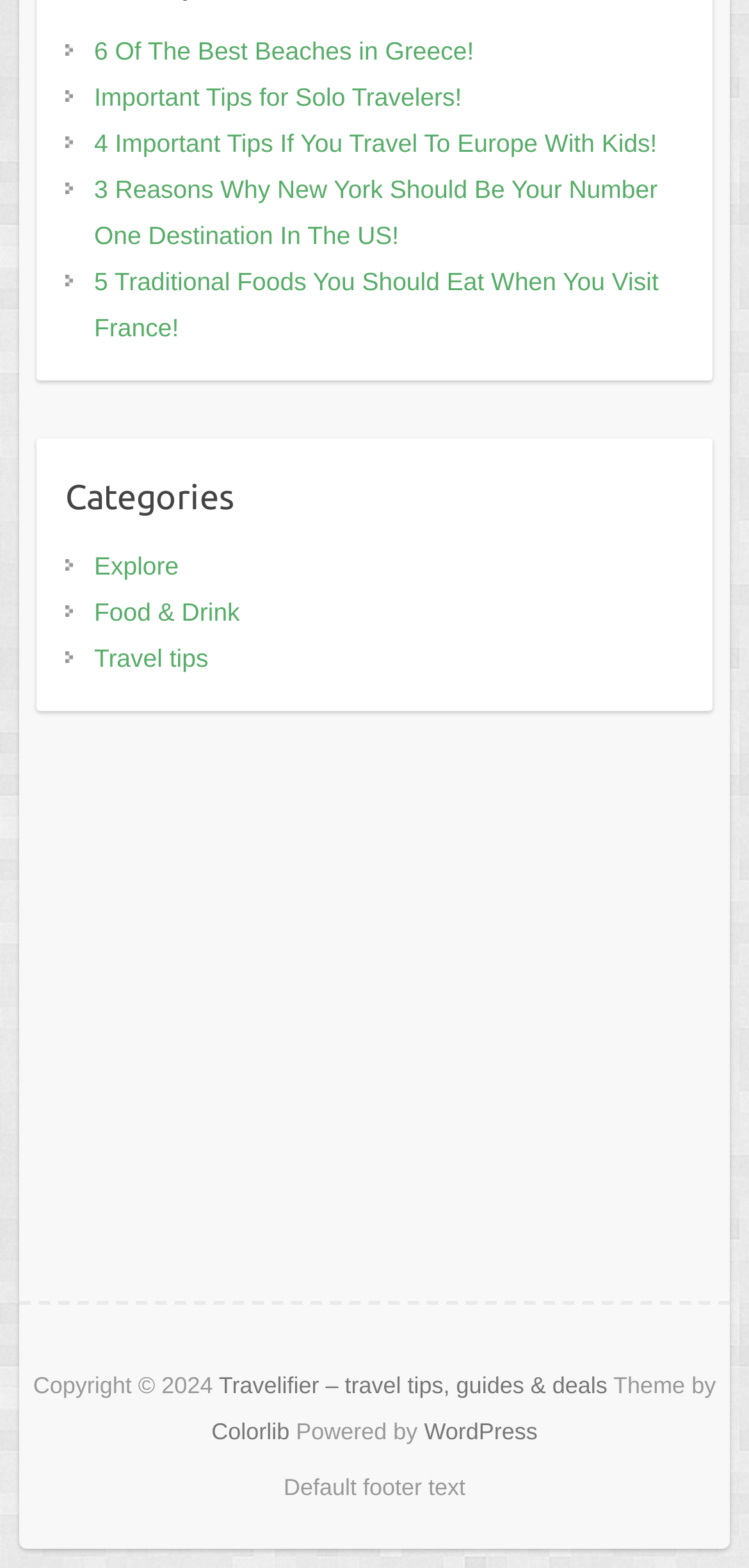Identify the bounding box coordinates of the area you need to click to perform the following instruction: "Click on '6 Of The Best Beaches in Greece!' link".

[0.126, 0.023, 0.633, 0.041]